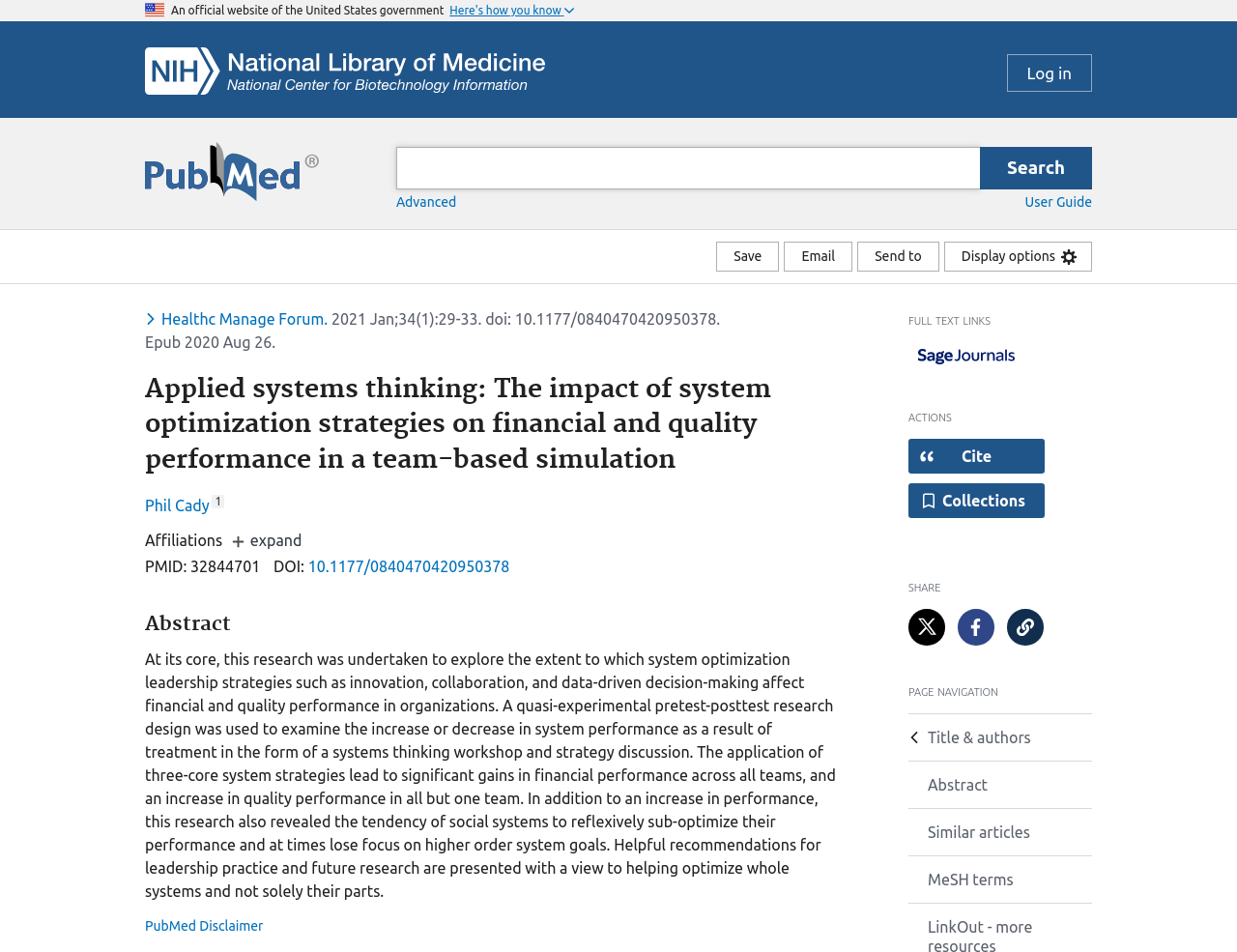What is the name of the government website?
Provide a comprehensive and detailed answer to the question.

I inferred this answer by looking at the top-left corner of the webpage, where I saw the U.S. flag and the text 'An official website of the United States government'.